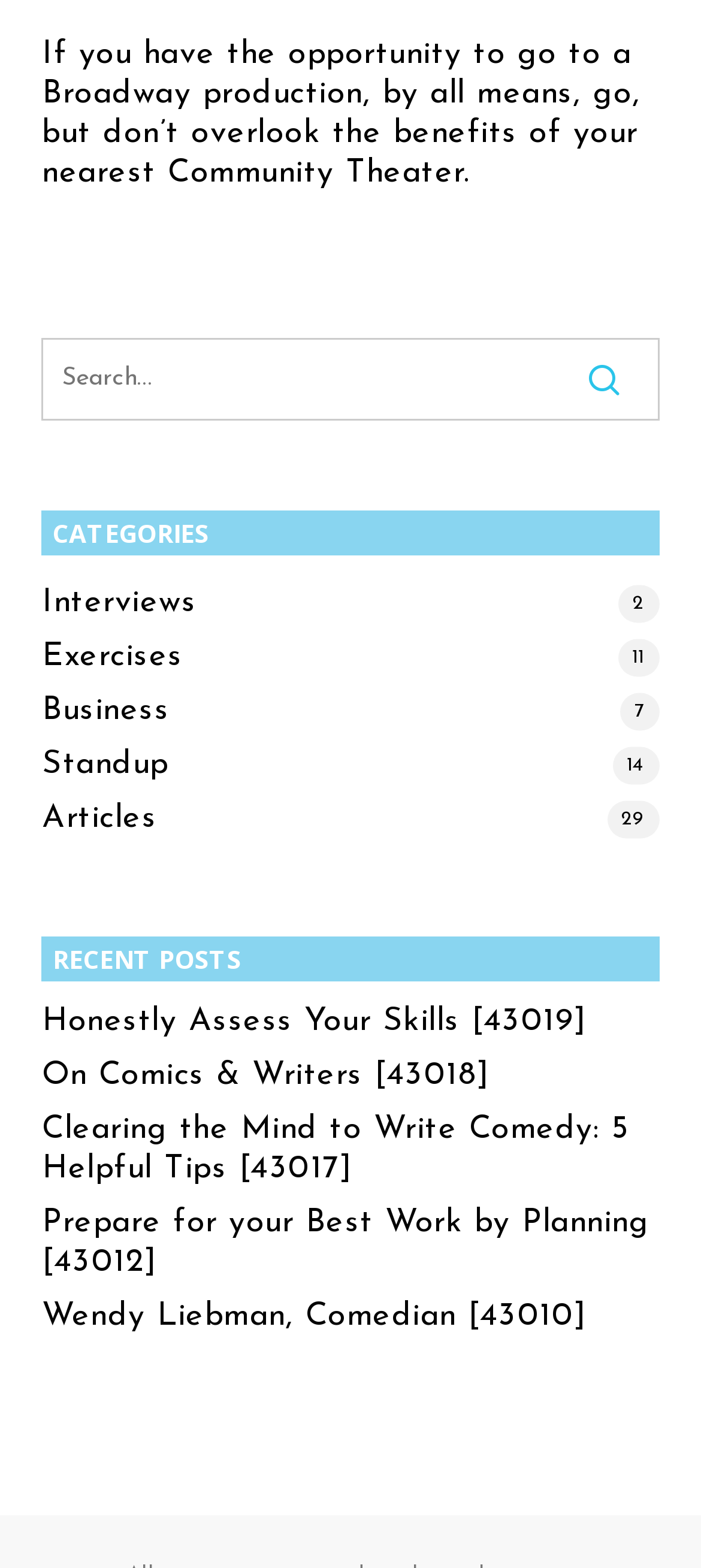What is the title of the first recent post?
Answer with a single word or phrase by referring to the visual content.

Honestly Assess Your Skills